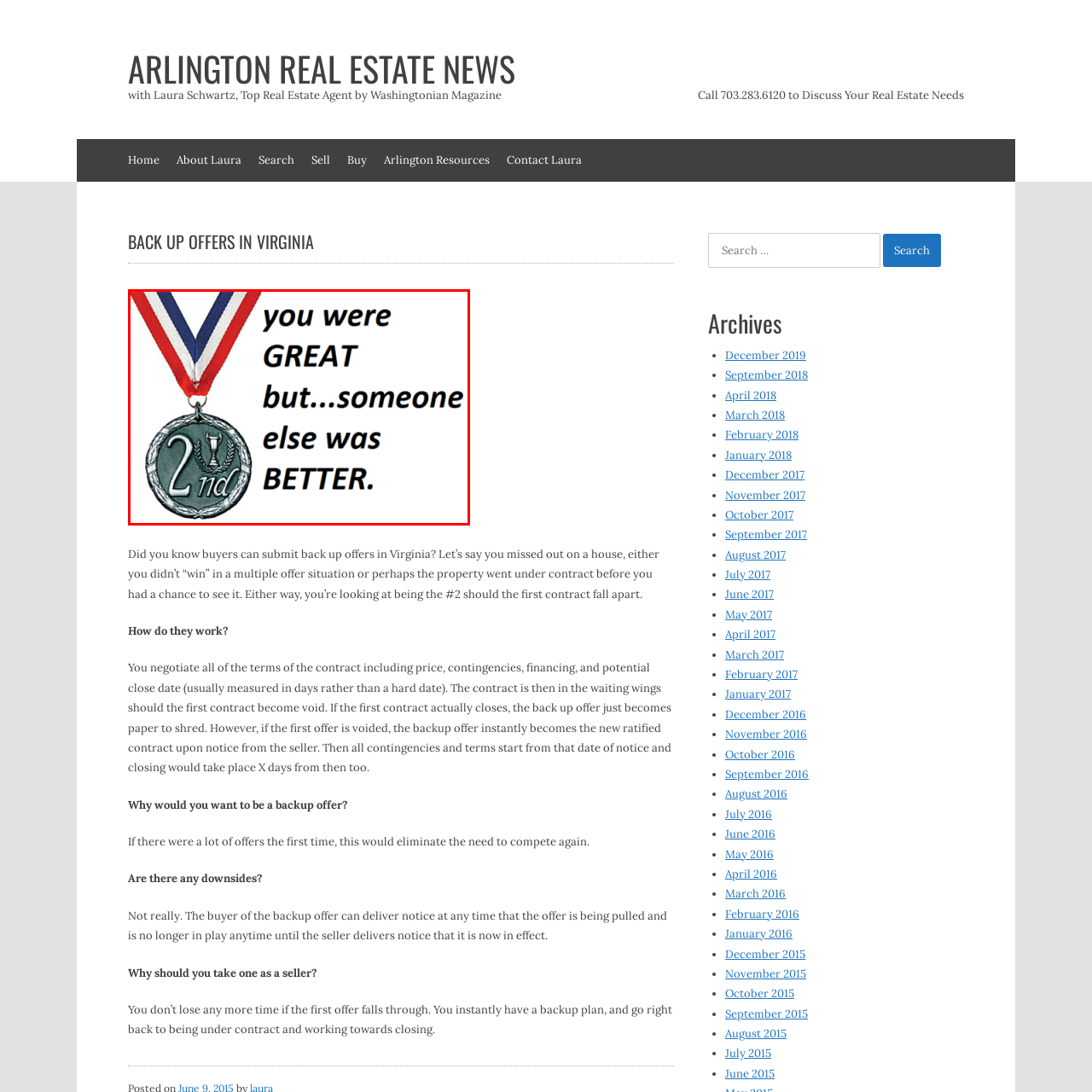What is the tone of the phrase on the medal?
Inspect the image enclosed by the red bounding box and provide a detailed and comprehensive answer to the question.

The phrase 'you were GREAT but...someone else was BETTER' on the medal has a playful and humorous tone, as it acknowledges the recipient's achievement while also acknowledging that someone else performed better.